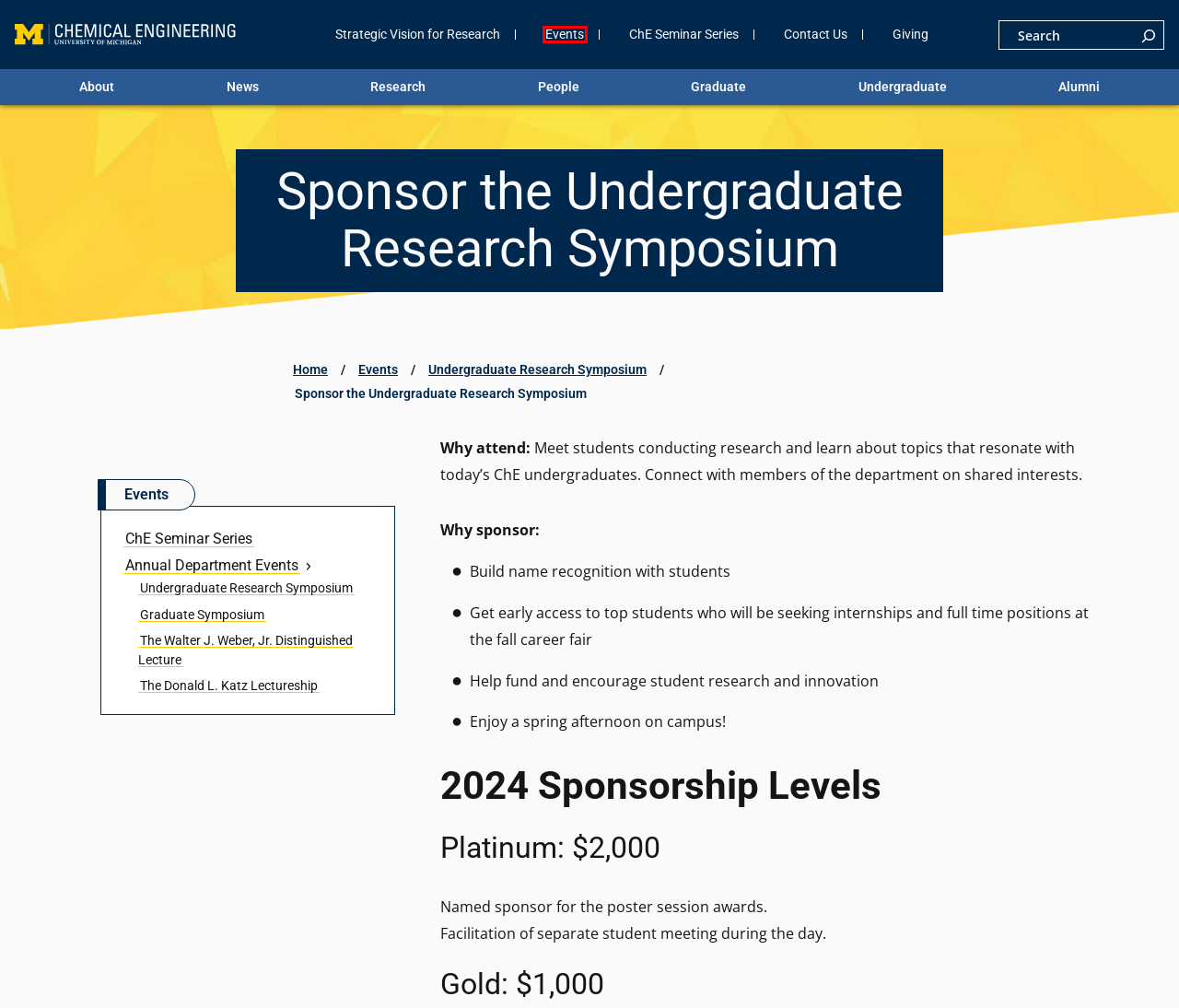Analyze the screenshot of a webpage featuring a red rectangle around an element. Pick the description that best fits the new webpage after interacting with the element inside the red bounding box. Here are the candidates:
A. Home - Chemical Engineering
B. The Walter J. Weber, Jr. Distinguished Lecture - Chemical Engineering
C. Contact Us - Chemical Engineering
D. Events - Chemical Engineering
E. Undergraduate Research Symposium - Chemical Engineering
F. The Donald L. Katz Lectureship - Chemical Engineering
G. Annual Department Events - Chemical Engineering
H. About - Chemical Engineering

D